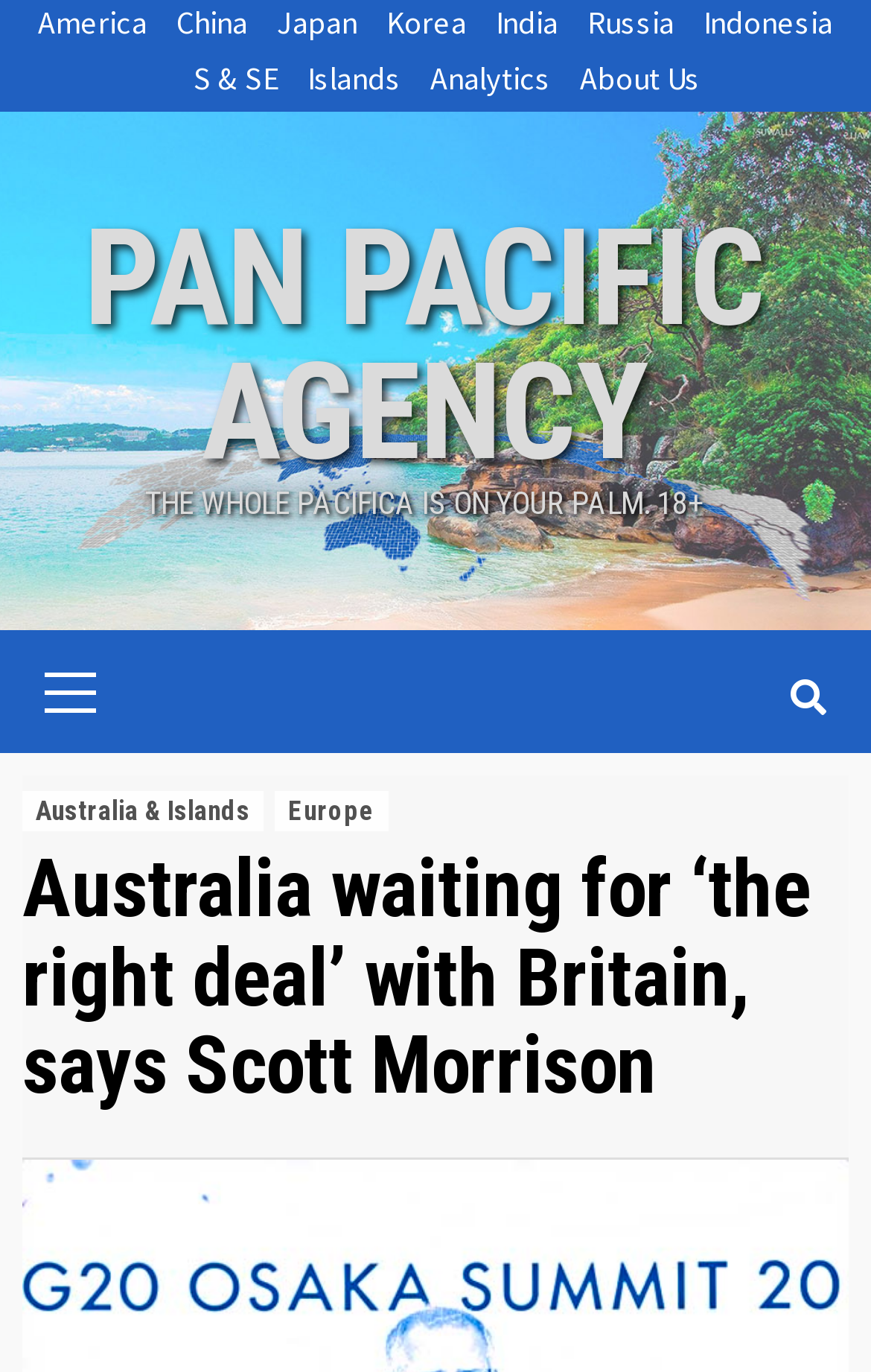Identify the bounding box coordinates of the clickable region necessary to fulfill the following instruction: "Click on Australia & Islands". The bounding box coordinates should be four float numbers between 0 and 1, i.e., [left, top, right, bottom].

[0.026, 0.577, 0.303, 0.606]